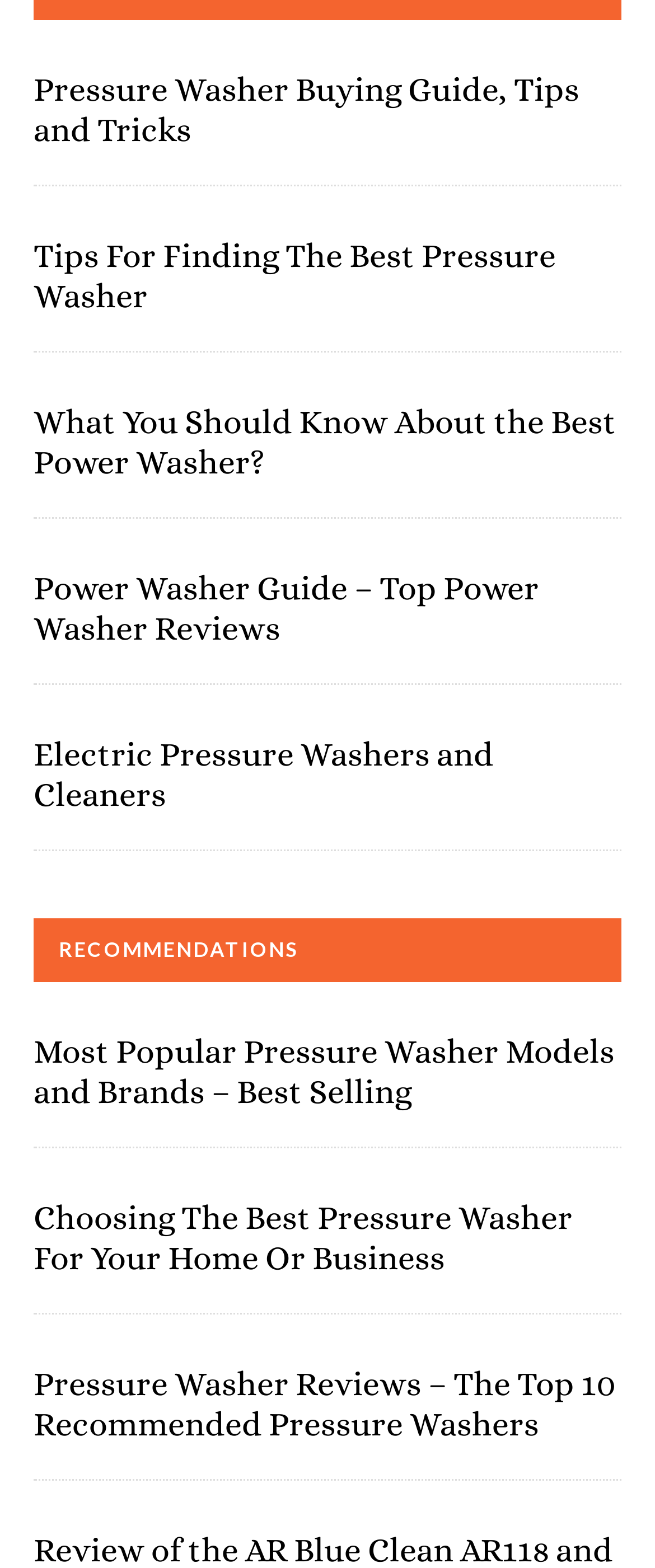Predict the bounding box coordinates for the UI element described as: "Electric Pressure Washers and Cleaners". The coordinates should be four float numbers between 0 and 1, presented as [left, top, right, bottom].

[0.051, 0.469, 0.754, 0.519]